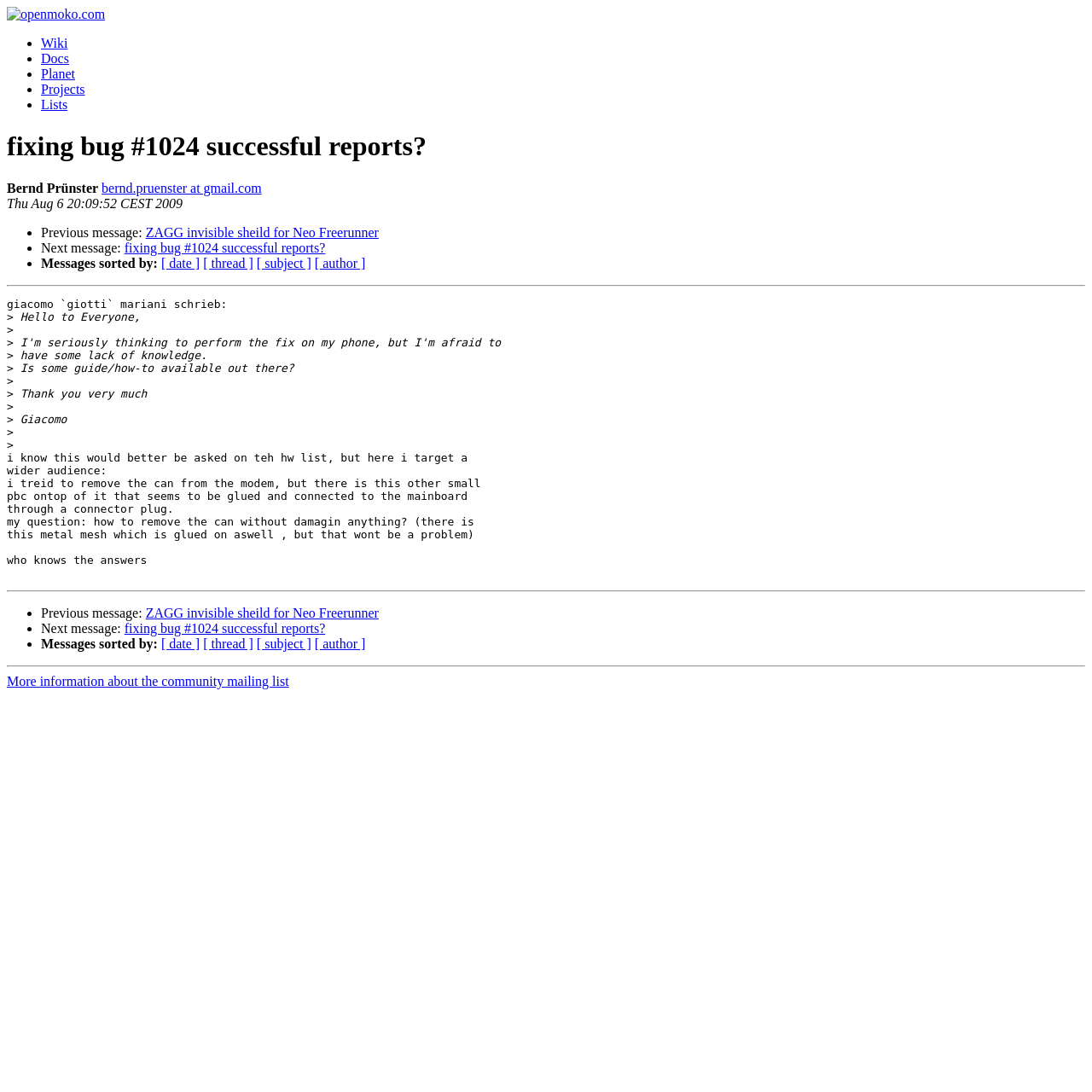Identify the coordinates of the bounding box for the element that must be clicked to accomplish the instruction: "go to Wiki page".

[0.038, 0.033, 0.062, 0.046]